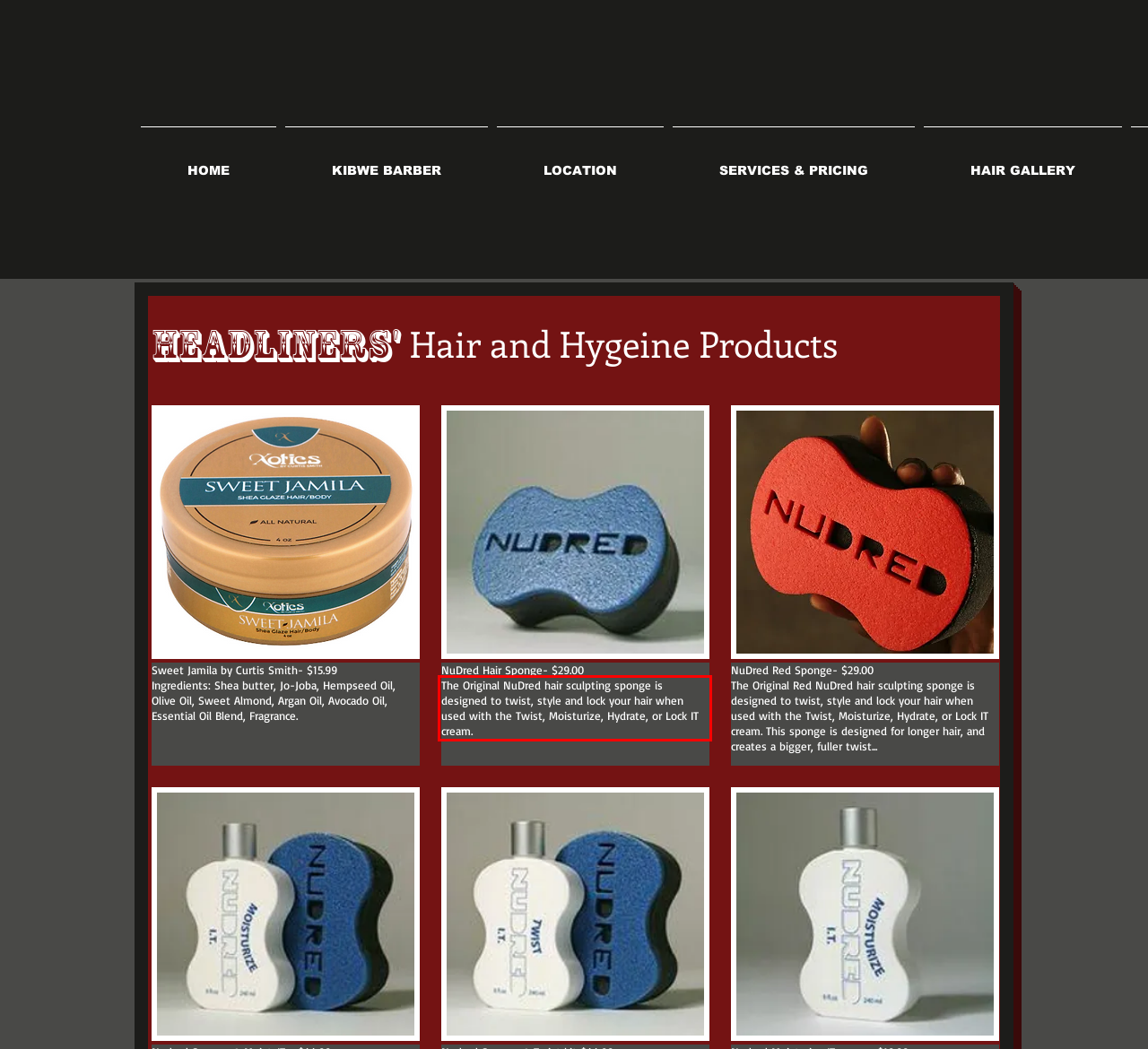There is a screenshot of a webpage with a red bounding box around a UI element. Please use OCR to extract the text within the red bounding box.

The Original NuDred hair sculpting sponge is designed to twist, style and lock your hair when used with the Twist, Moisturize, Hydrate, or Lock IT cream.